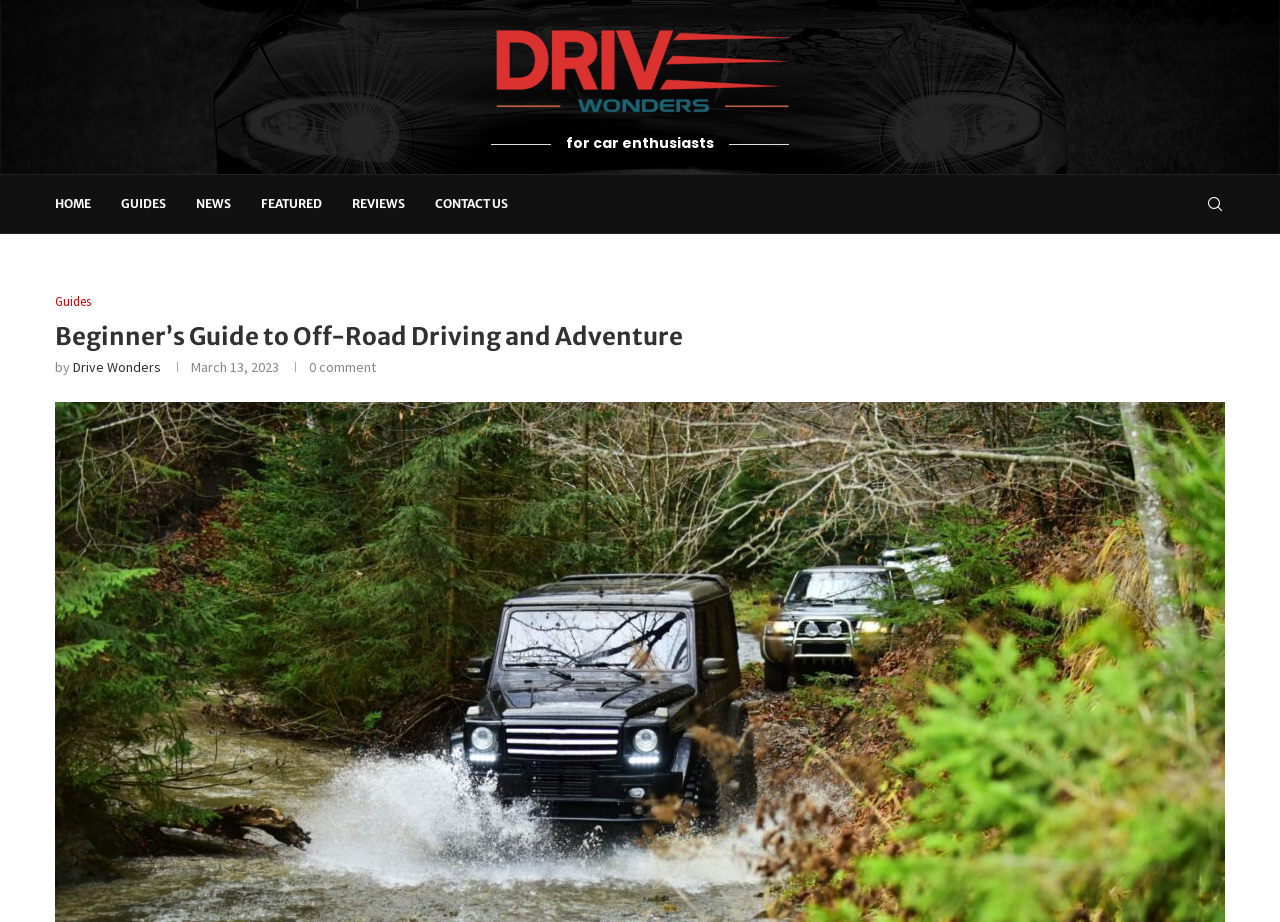Determine the bounding box coordinates of the region that needs to be clicked to achieve the task: "visit featured page".

[0.204, 0.19, 0.252, 0.253]